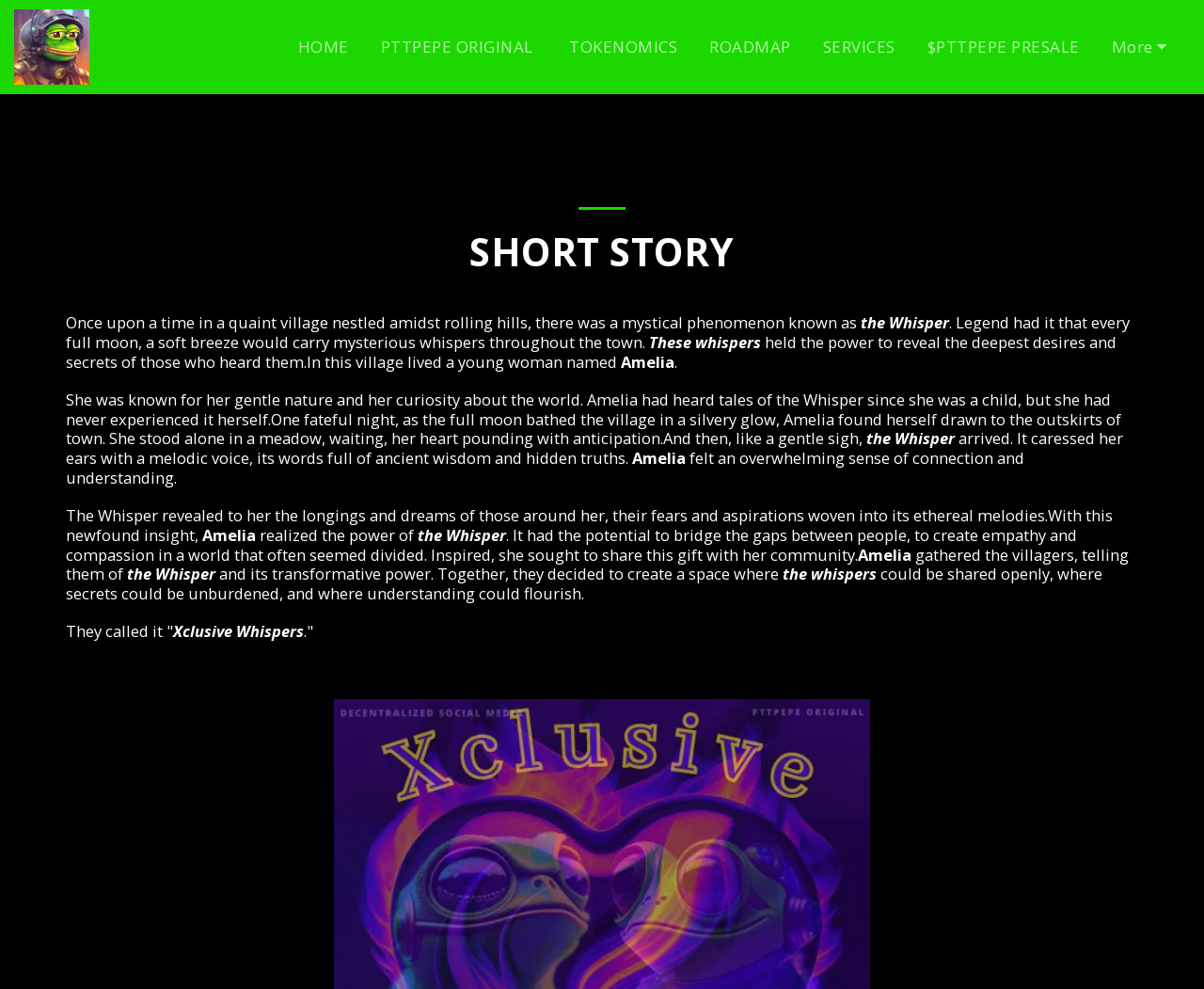Find the bounding box coordinates for the HTML element described in this sentence: "more". Provide the coordinates as four float numbers between 0 and 1, in the format [left, top, right, bottom].

[0.911, 0.031, 0.986, 0.063]